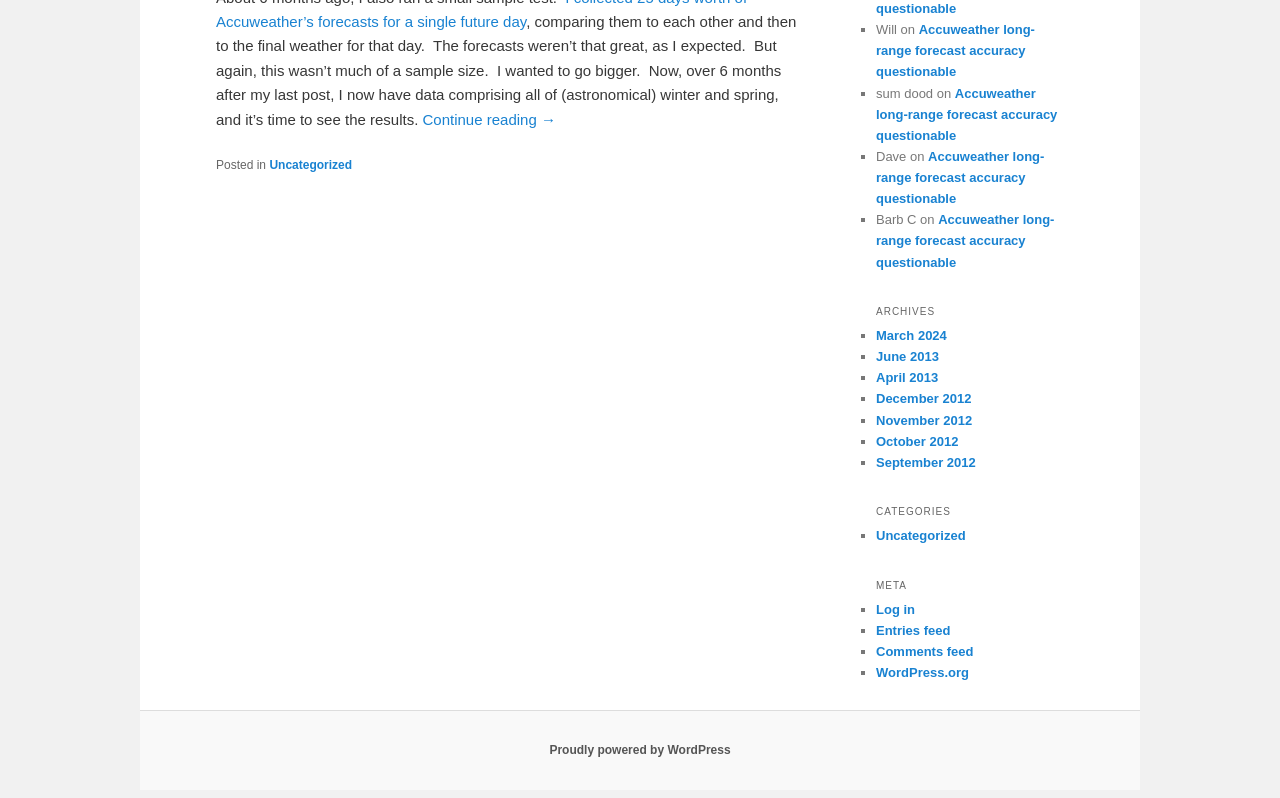Please locate the UI element described by "Uncategorized" and provide its bounding box coordinates.

[0.21, 0.198, 0.275, 0.216]